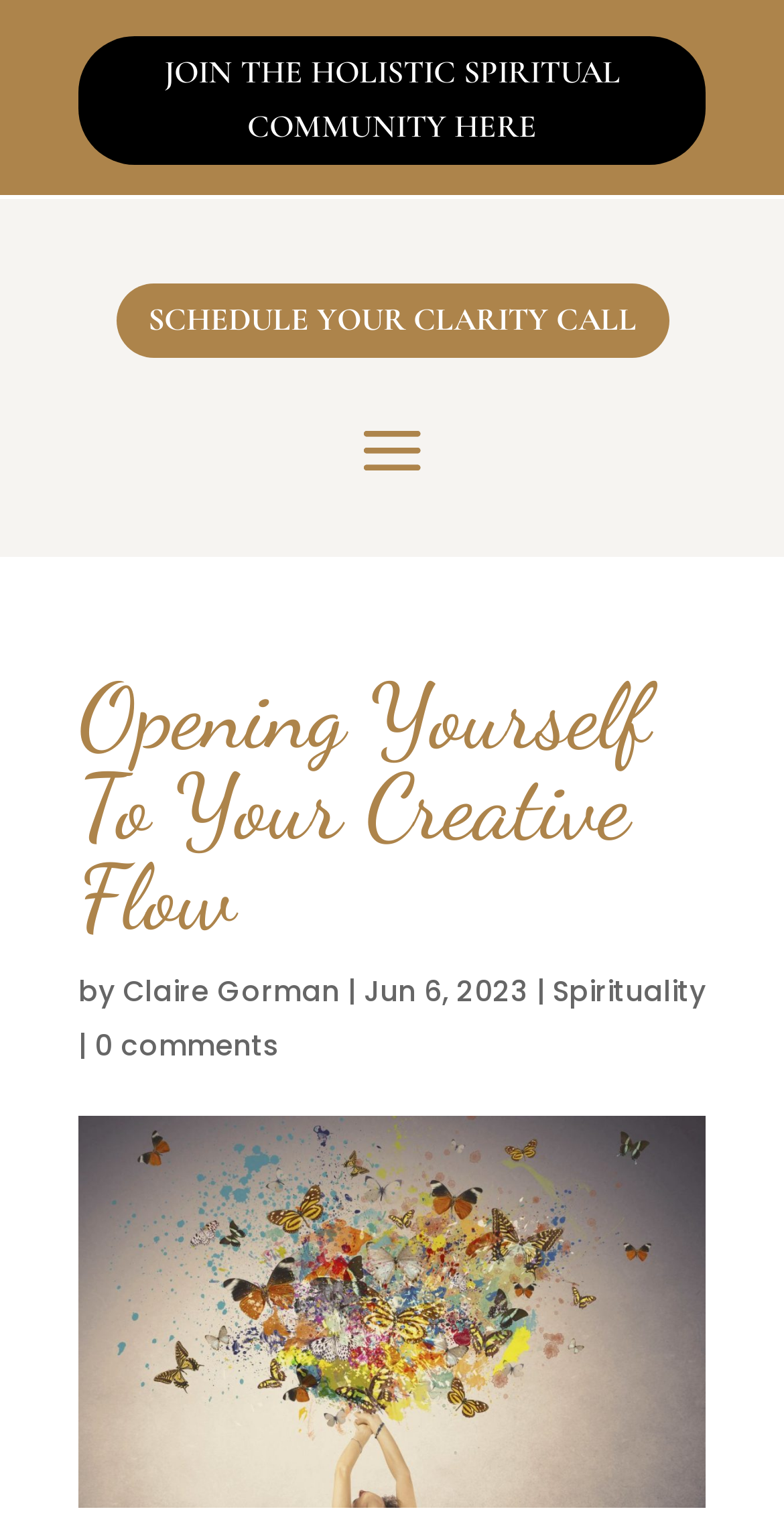Present a detailed account of what is displayed on the webpage.

The webpage is about the importance of creativity, with a focus on spiritual growth and self-expression. At the top, there are two prominent links: "JOIN THE HOLISTIC SPIRITUAL COMMUNITY HERE" and "SCHEDULE YOUR CLARITY CALL", which are positioned side by side, taking up most of the width of the page.

Below these links, there is a heading that reads "Opening Yourself To Your Creative Flow", which is centered on the page. This heading is followed by a byline that includes the author's name, "Claire Gorman", and the date "Jun 6, 2023". The byline is positioned below the heading and is aligned to the left.

To the right of the byline, there is a link to the category "Spirituality". Additionally, there is a link to "0 comments" positioned below the byline, indicating that there are no comments on the page.

The overall content of the page appears to be an article or blog post that explores the importance of creativity in spiritual growth and self-expression, with a focus on personal development and community building.